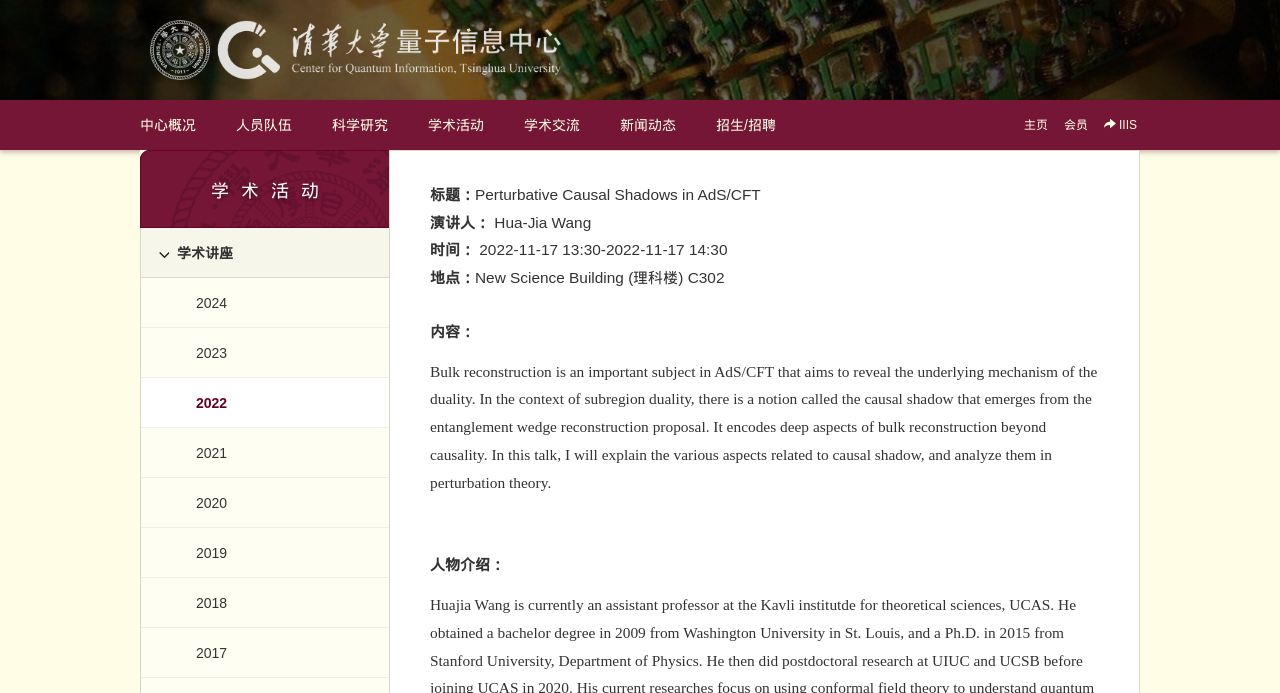Determine the bounding box coordinates of the clickable region to follow the instruction: "View the '2022' lecture".

[0.11, 0.545, 0.304, 0.618]